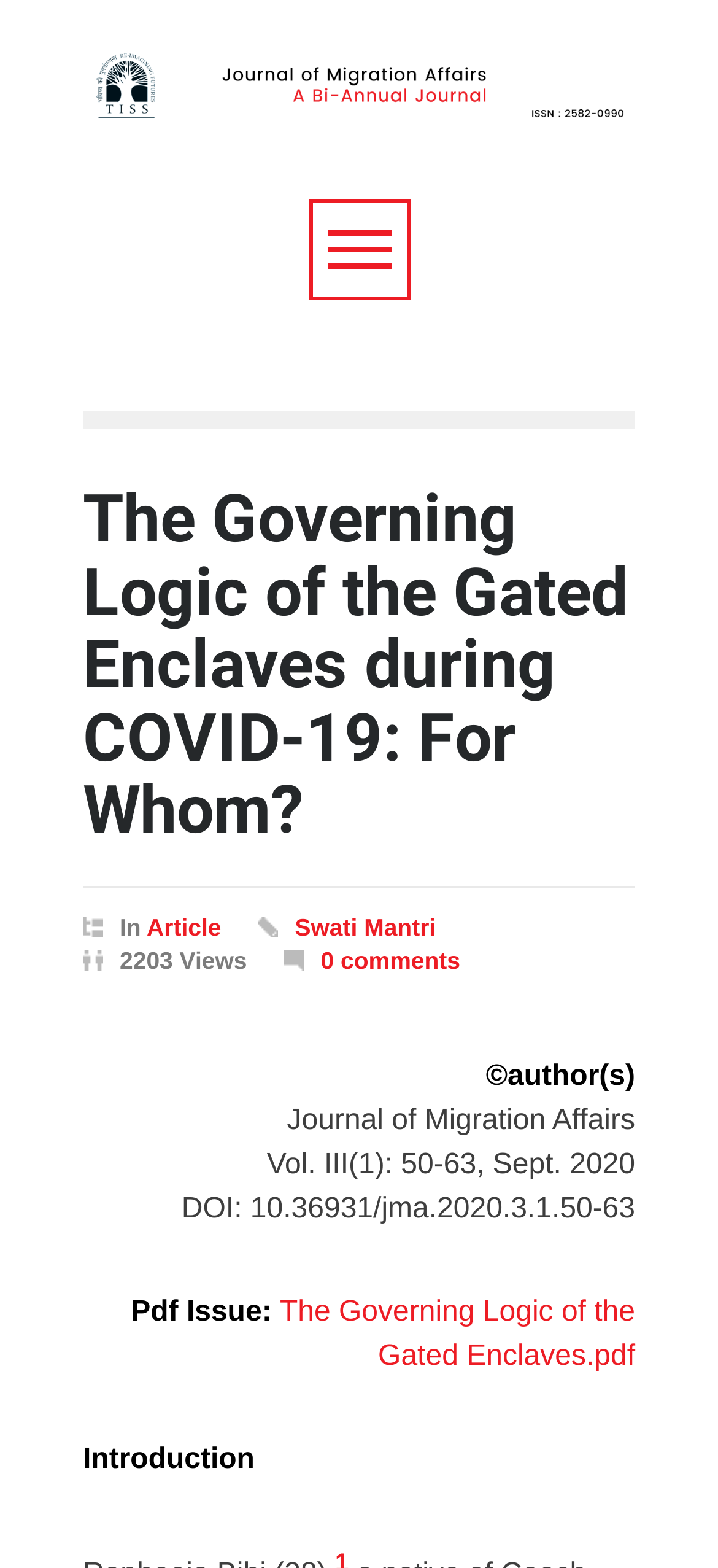What is the name of the journal? Observe the screenshot and provide a one-word or short phrase answer.

Journal of Migration Affairs